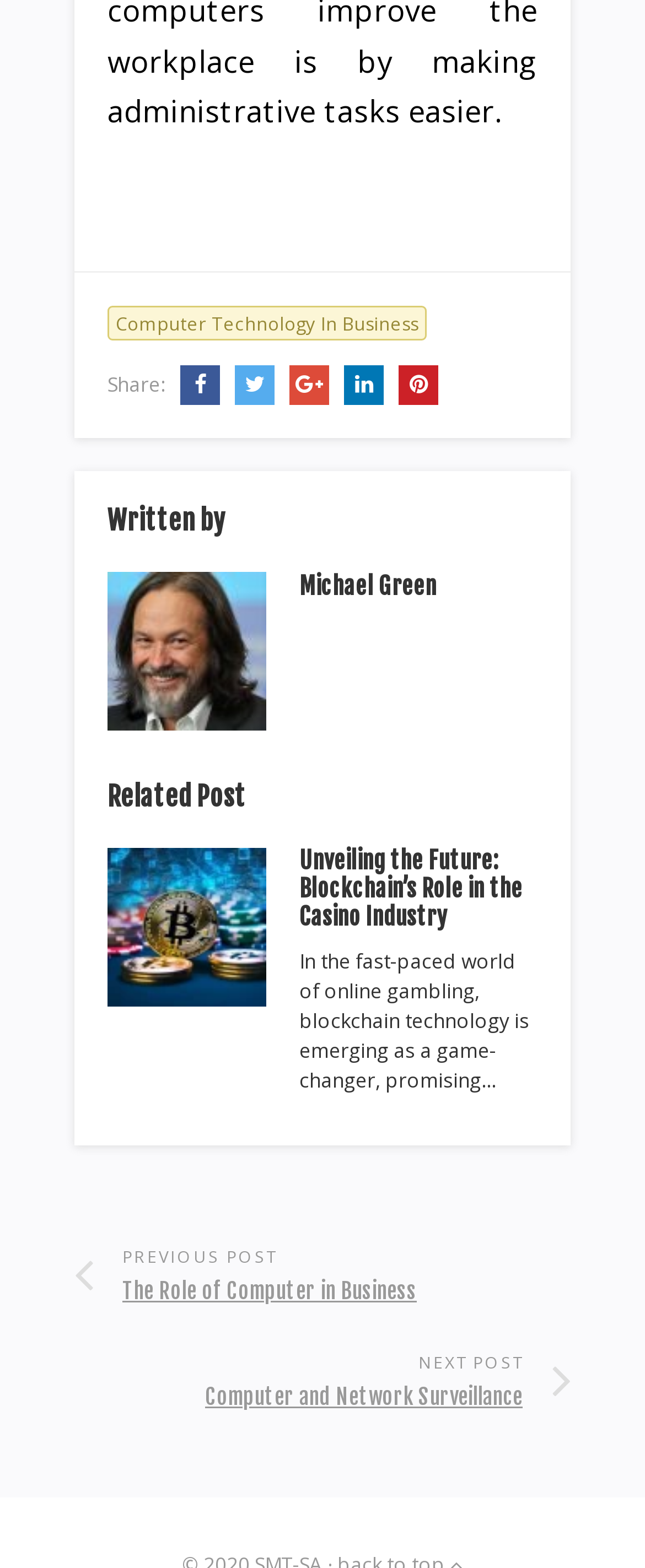Reply to the question with a single word or phrase:
What is the author of the current article?

Michael Green